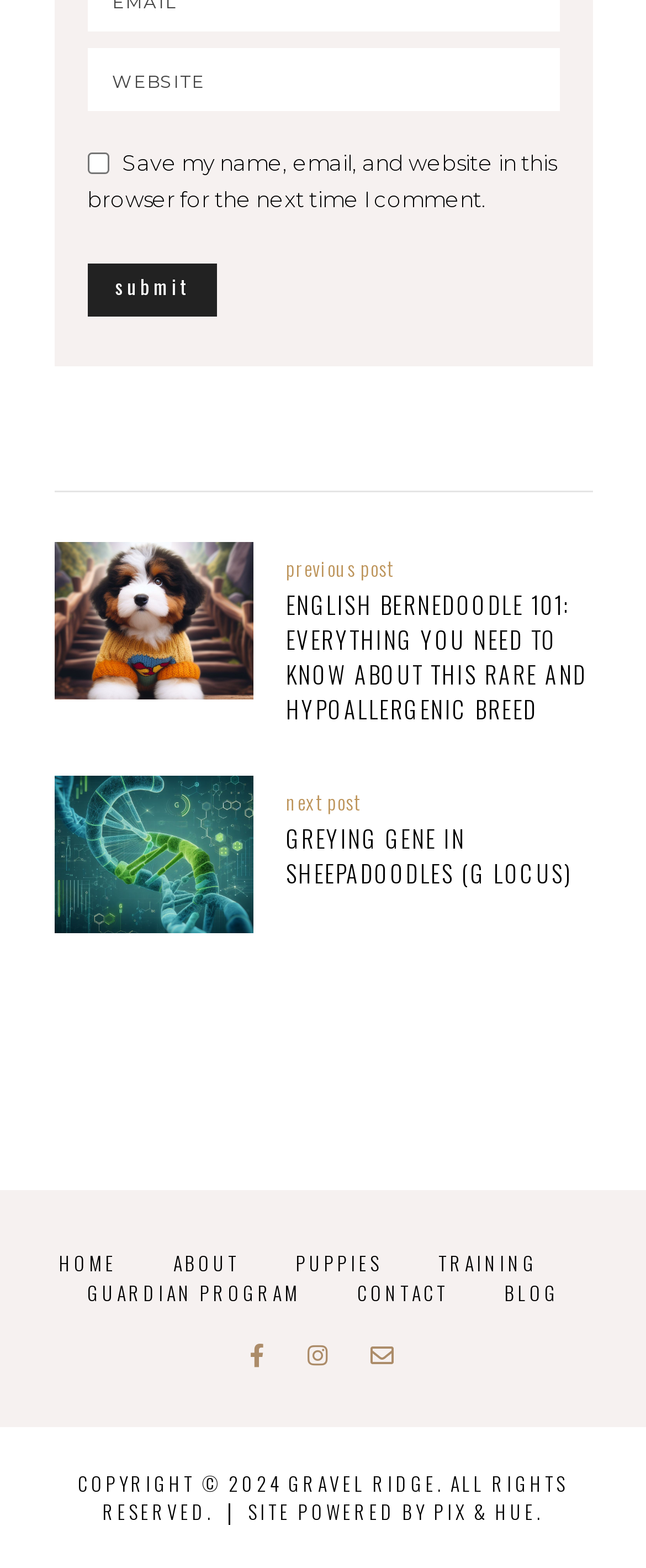How many posts are displayed on this page?
Provide a well-explained and detailed answer to the question.

I counted the links with heading elements, which represent individual posts. There are two posts: 'ENGLISH BERNEDOODLE 101: EVERYTHING YOU NEED TO KNOW ABOUT THIS RARE AND HYPOALLERGENIC BREED' and 'GREYING GENE IN SHEEPADOODLES (G LOCUS)'.